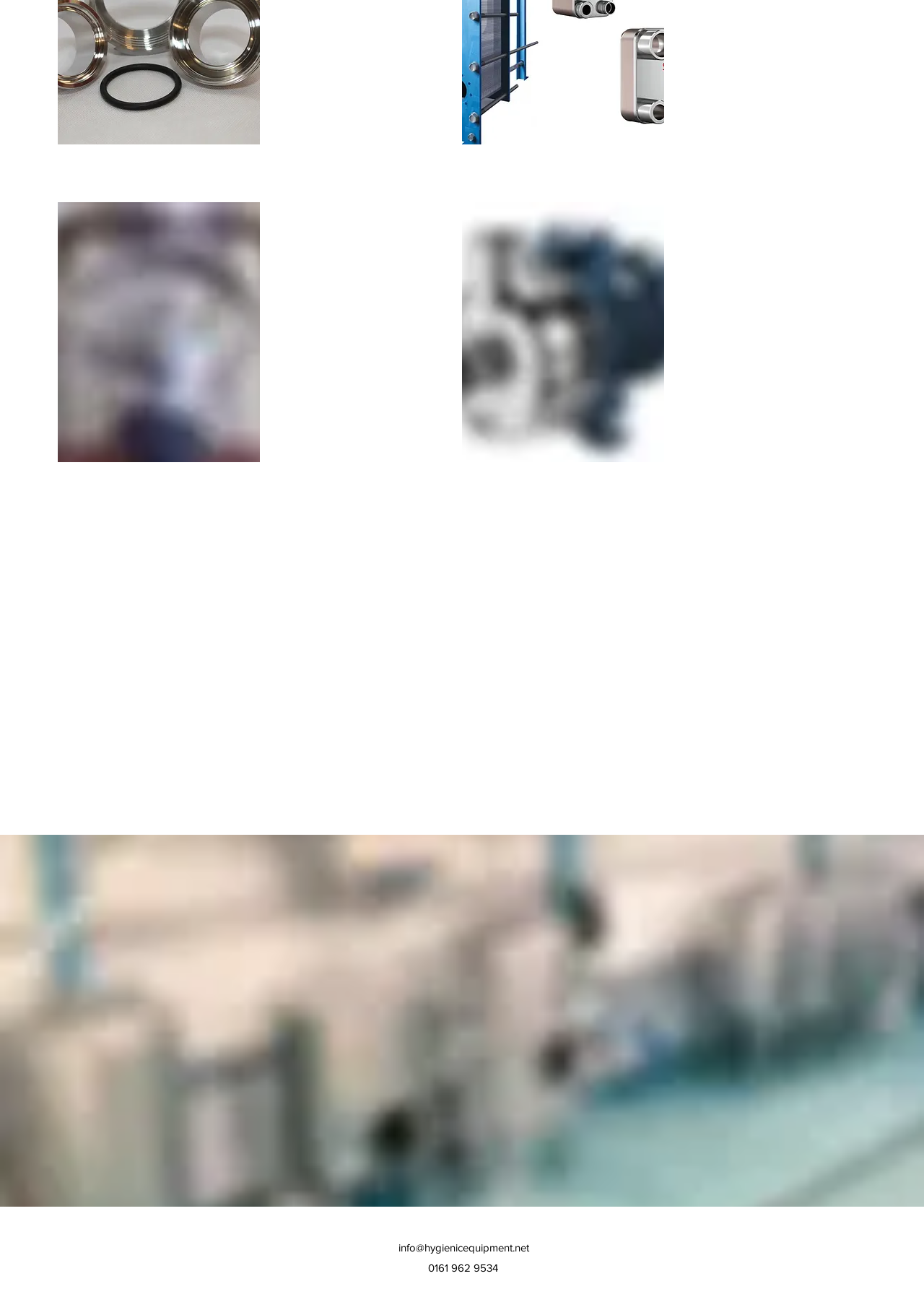Are pressure and non-pressure units available in stock?
Please give a detailed and elaborate answer to the question based on the image.

The webpage states 'Pressure & Non-Pressure in 304 and 316 on stock', indicating that both pressure and non-pressure units are available in stock.